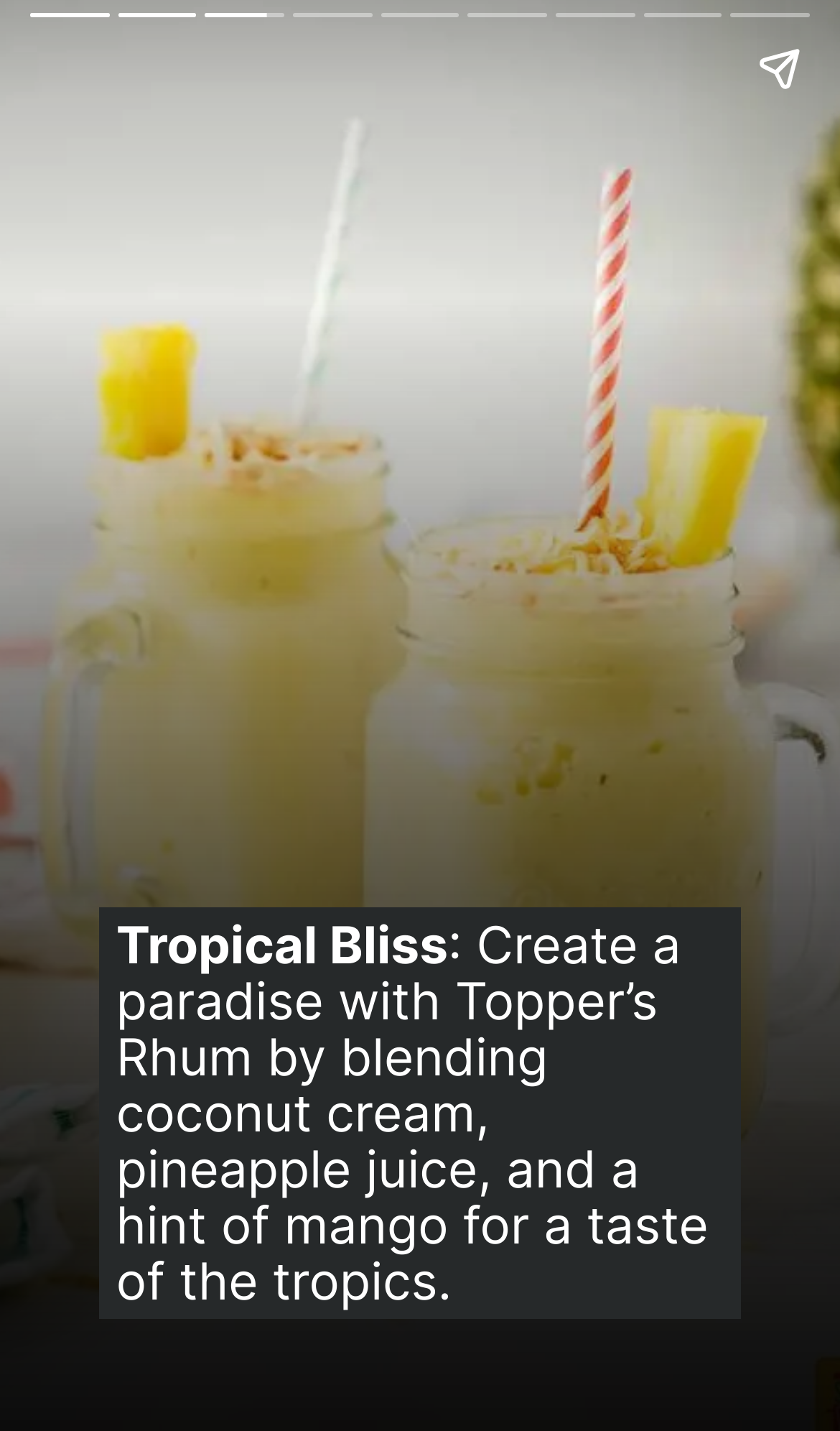Using the description: "aria-label="Previous page"", identify the bounding box of the corresponding UI element in the screenshot.

[0.0, 0.113, 0.077, 0.887]